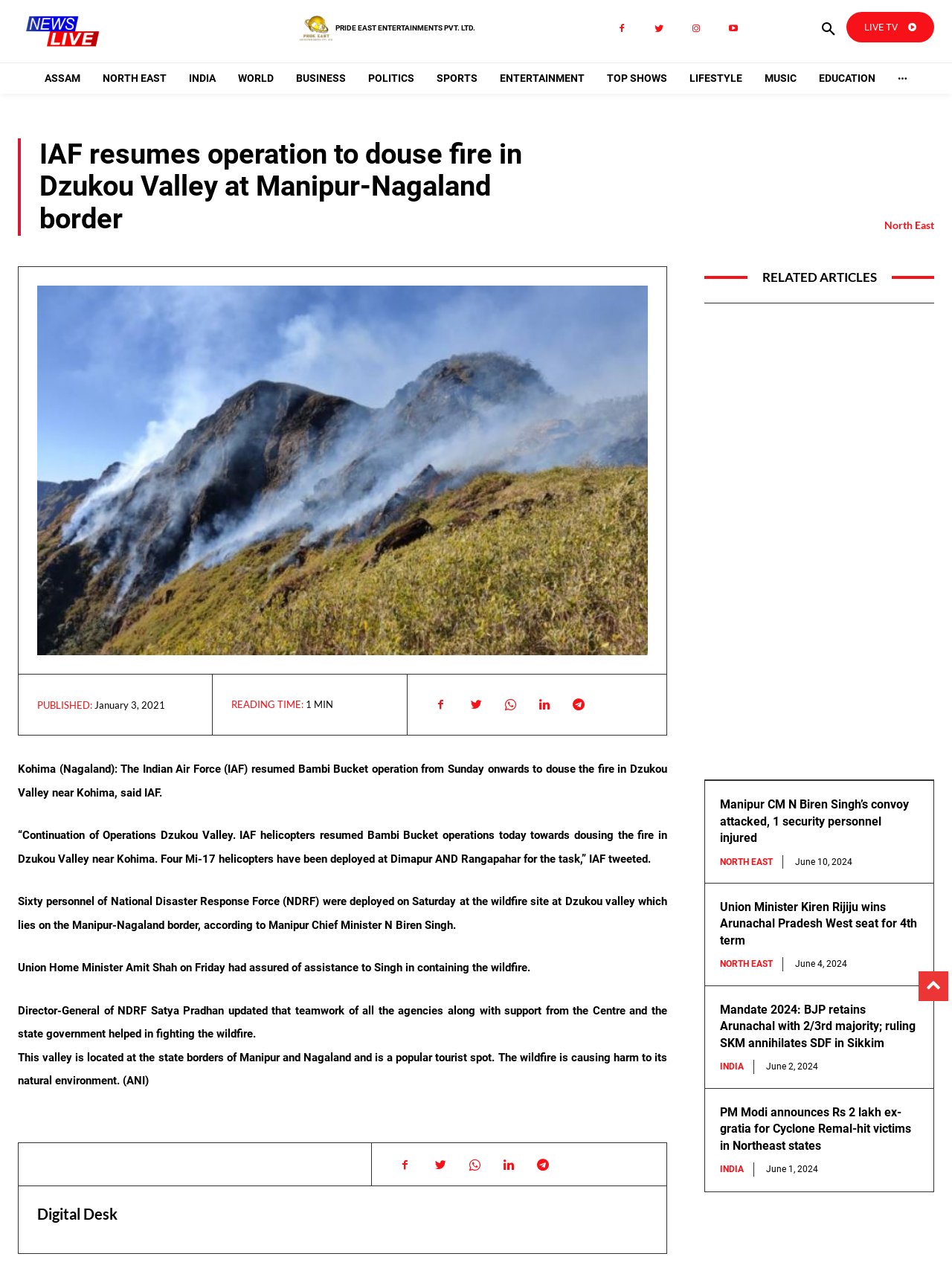What is the logo of the news website?
Refer to the image and give a detailed answer to the query.

The logo of the news website is located at the top left corner of the webpage, and it is an image with the text 'news-live-logo'.